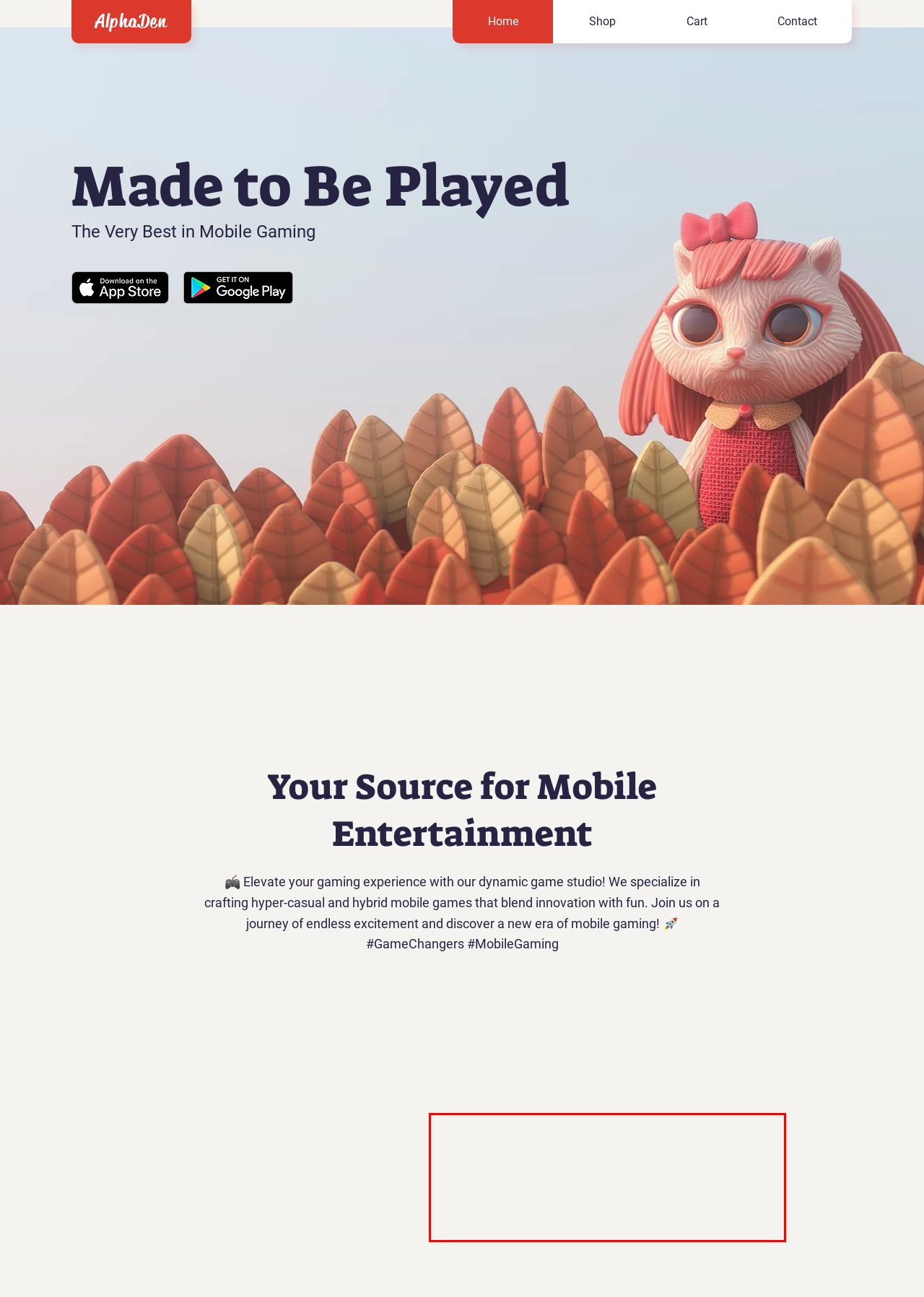Analyze the screenshot of a webpage where a red rectangle is bounding a UI element. Extract and generate the text content within this red bounding box.

Join our thriving community! With over 250,000+ downloads on iOS and Android, and a whopping 1,100,000+ views on YouTube, our exponential growth propels us towards becoming the premier game development company globally. Experience the journey with the best! 🚀🌐 #GamingSuccess #GlobalDominance